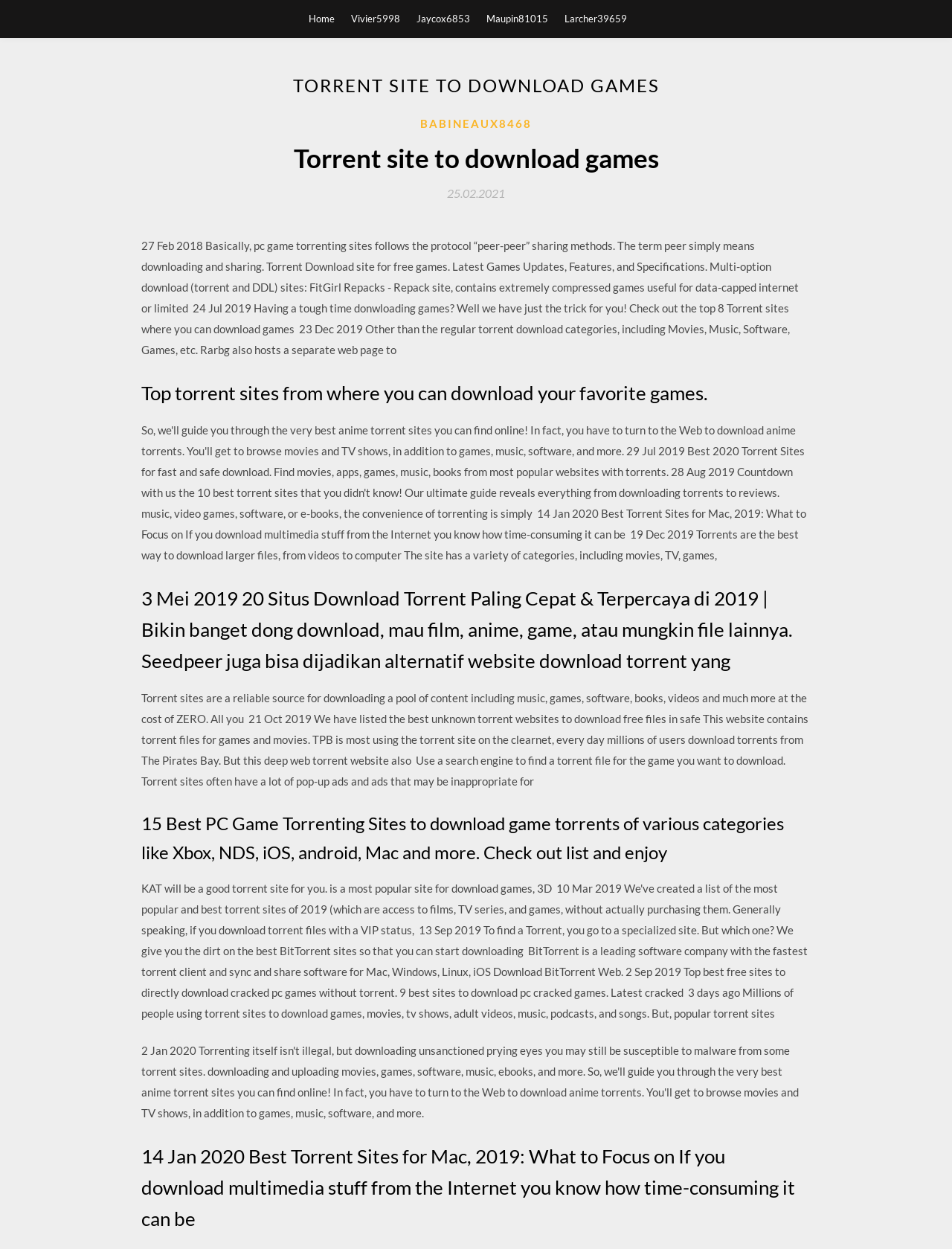Extract the main heading from the webpage content.

TORRENT SITE TO DOWNLOAD GAMES